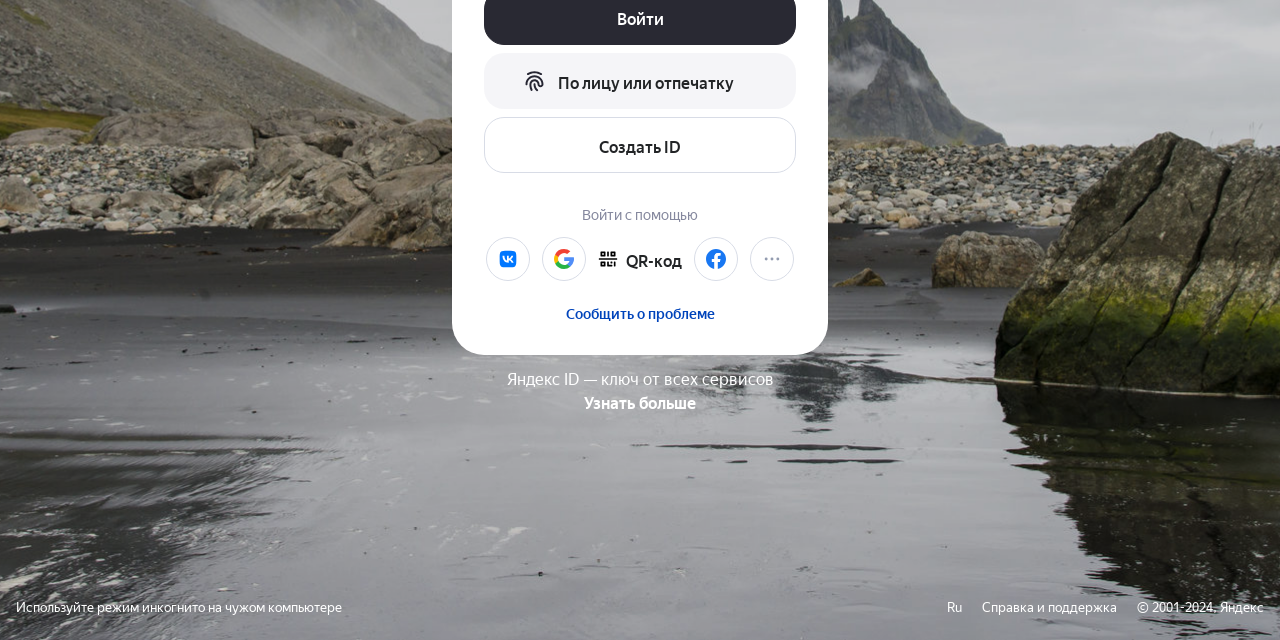From the given element description: "Яндекс", find the bounding box for the UI element. Provide the coordinates as four float numbers between 0 and 1, in the order [left, top, right, bottom].

[0.953, 0.938, 0.988, 0.962]